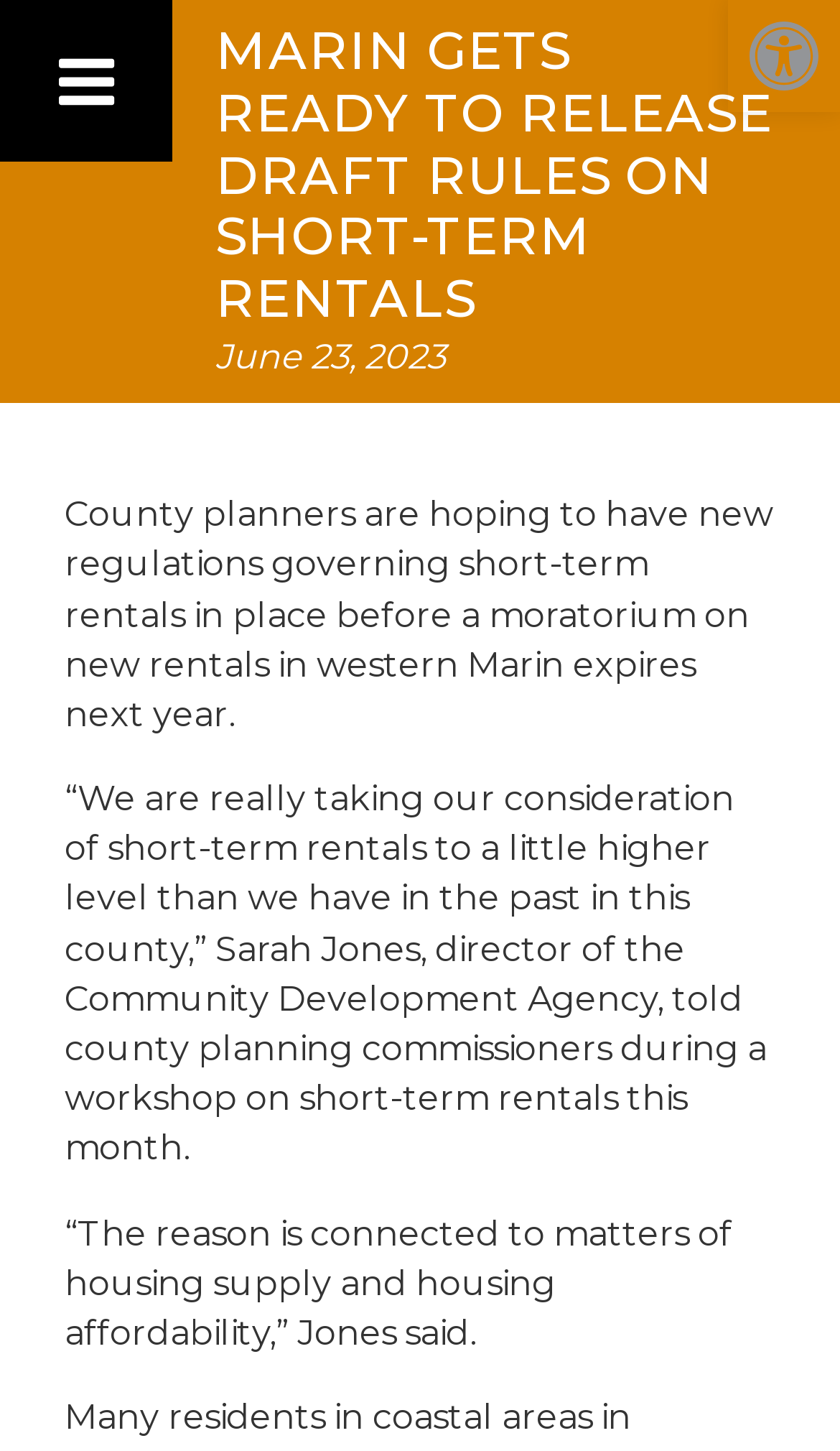Determine the bounding box coordinates of the target area to click to execute the following instruction: "Go to Living415."

[0.103, 0.547, 0.795, 0.592]